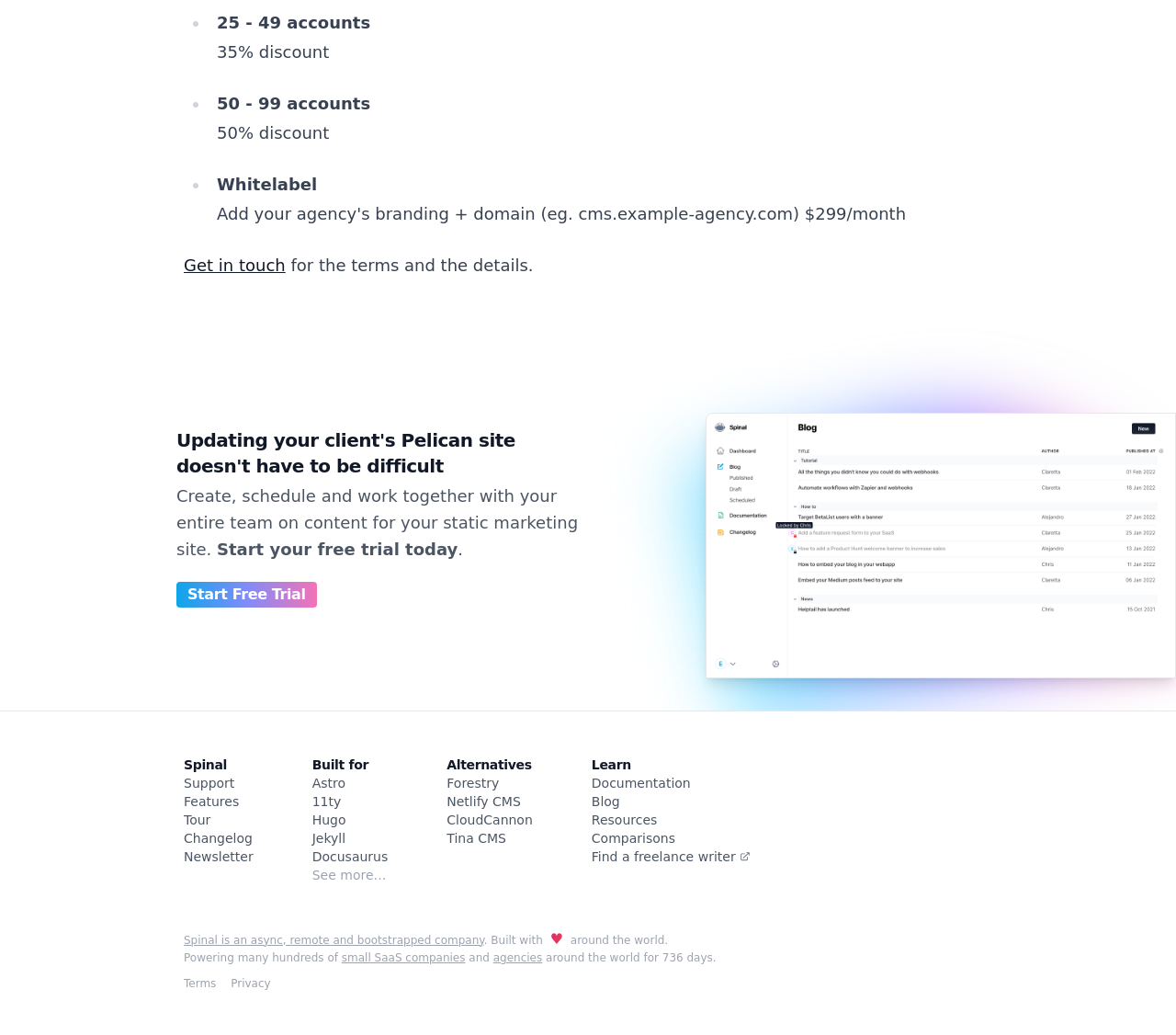Use one word or a short phrase to answer the question provided: 
What is the purpose of Spinal?

Create, schedule and work together on content